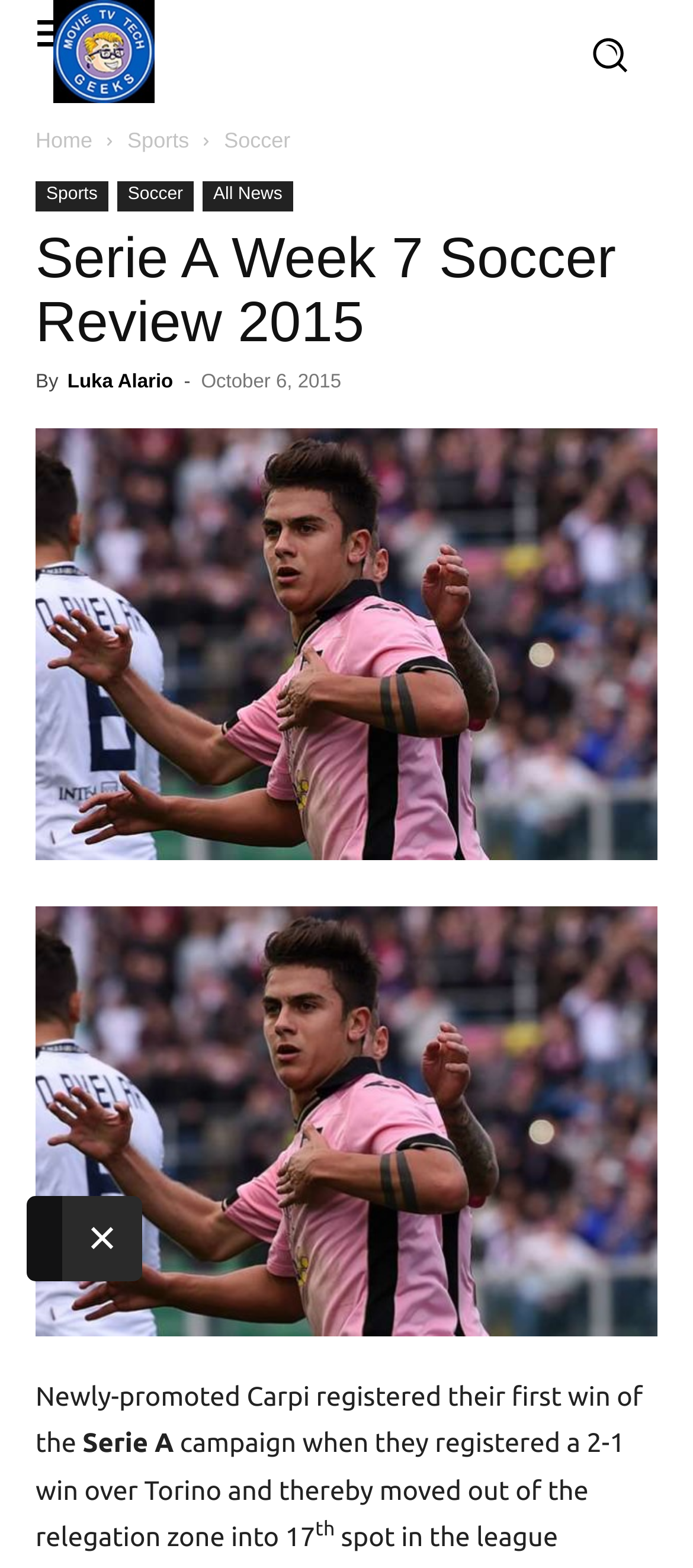Using the provided element description: "Soccer", determine the bounding box coordinates of the corresponding UI element in the screenshot.

[0.323, 0.082, 0.419, 0.097]